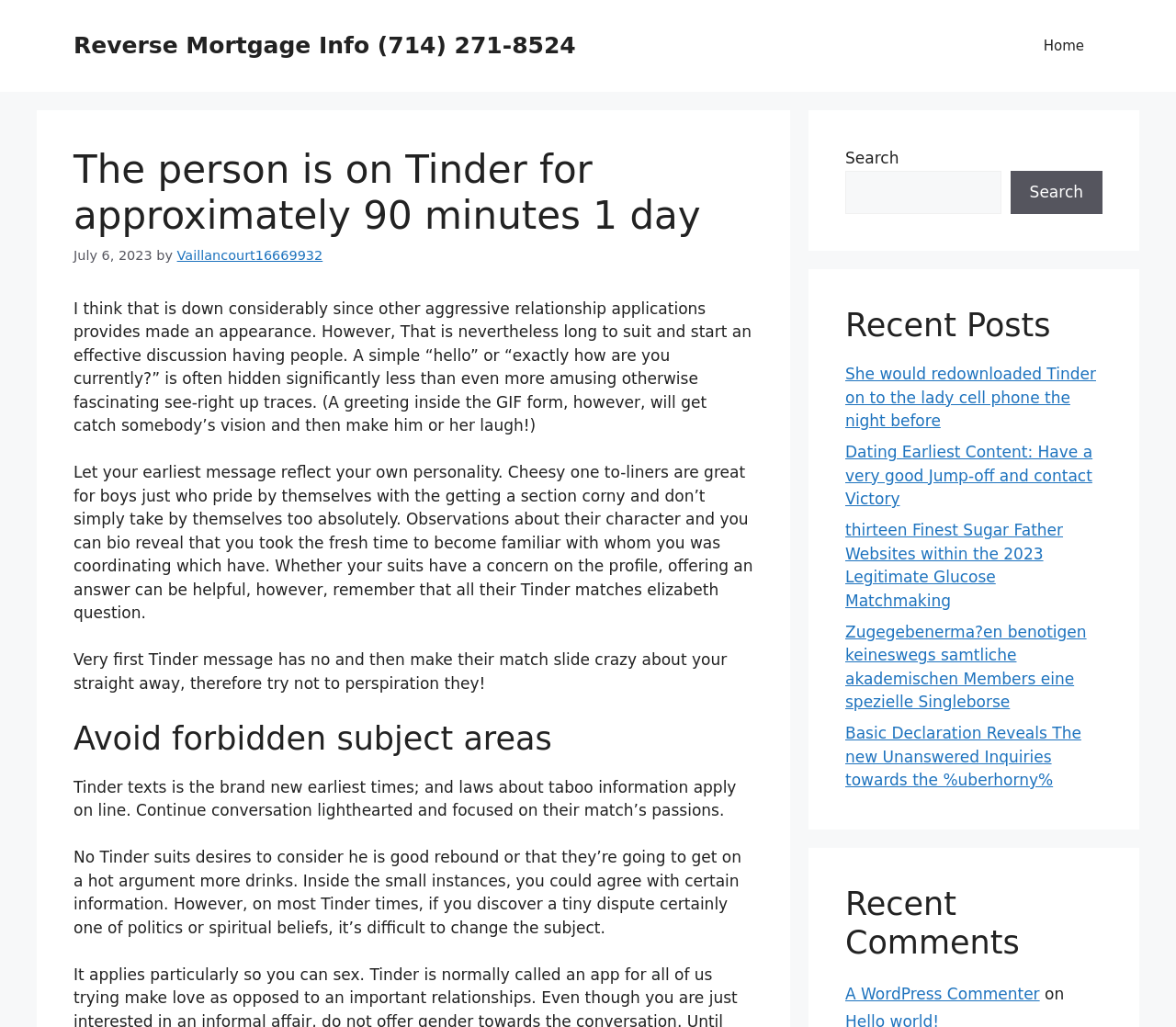Determine the coordinates of the bounding box that should be clicked to complete the instruction: "Check the 'Recent Comments'". The coordinates should be represented by four float numbers between 0 and 1: [left, top, right, bottom].

[0.719, 0.861, 0.938, 0.936]